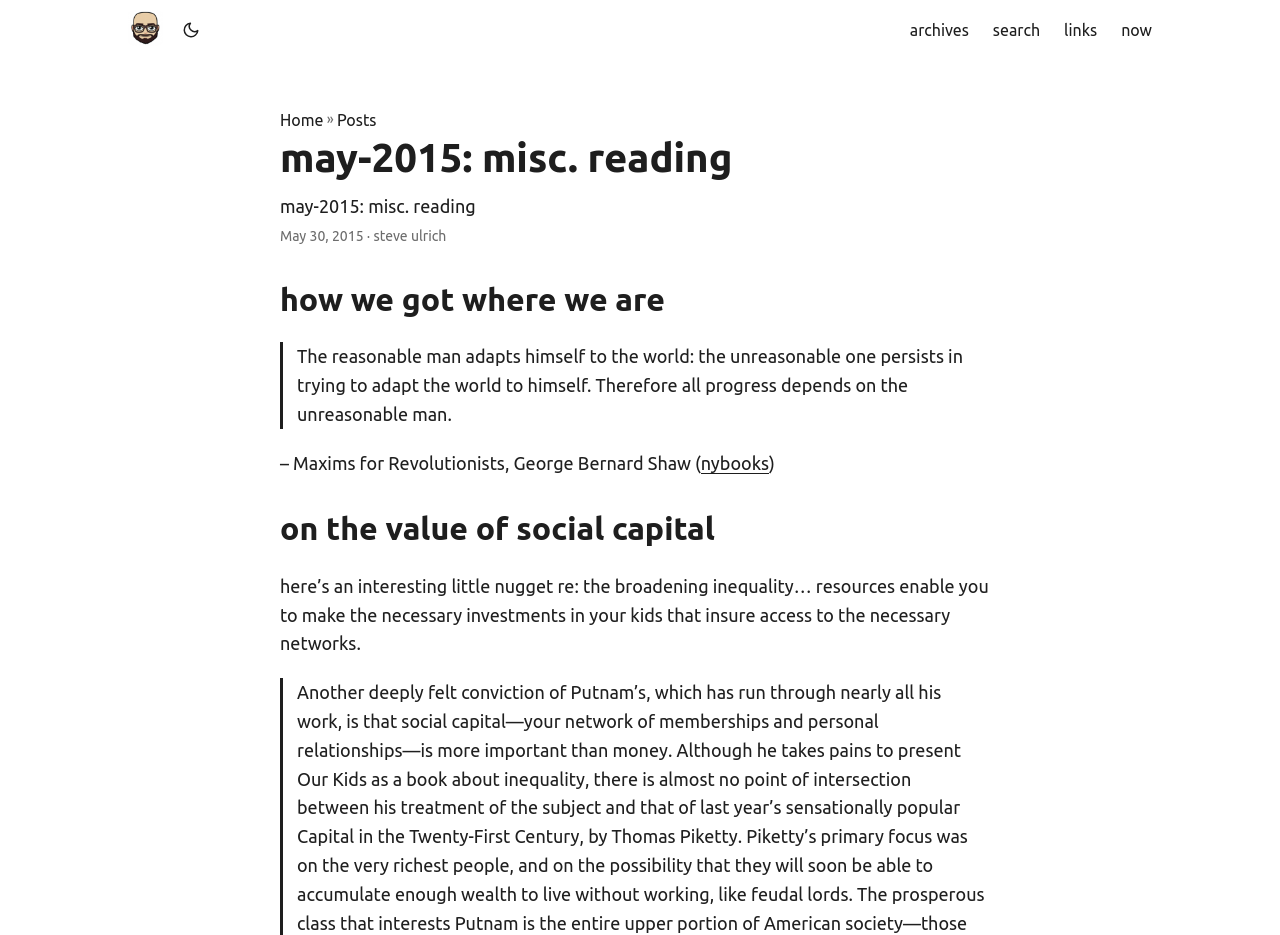Pinpoint the bounding box coordinates of the clickable area necessary to execute the following instruction: "visit nybooks". The coordinates should be given as four float numbers between 0 and 1, namely [left, top, right, bottom].

[0.548, 0.484, 0.601, 0.505]